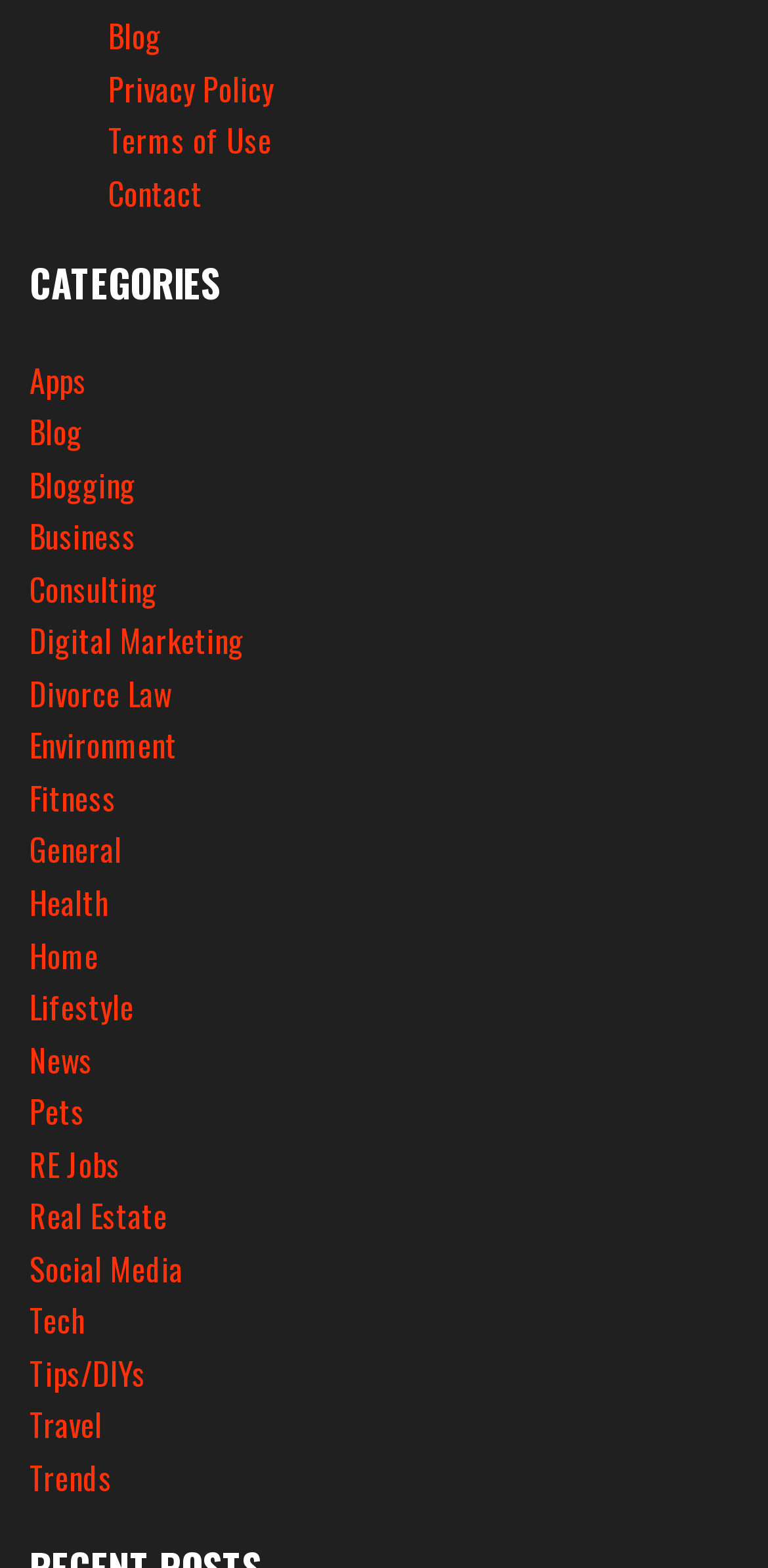Is there a category for 'Sports'?
Refer to the image and offer an in-depth and detailed answer to the question.

I checked the links under the 'CATEGORIES' static text and did not find a link for 'Sports'.